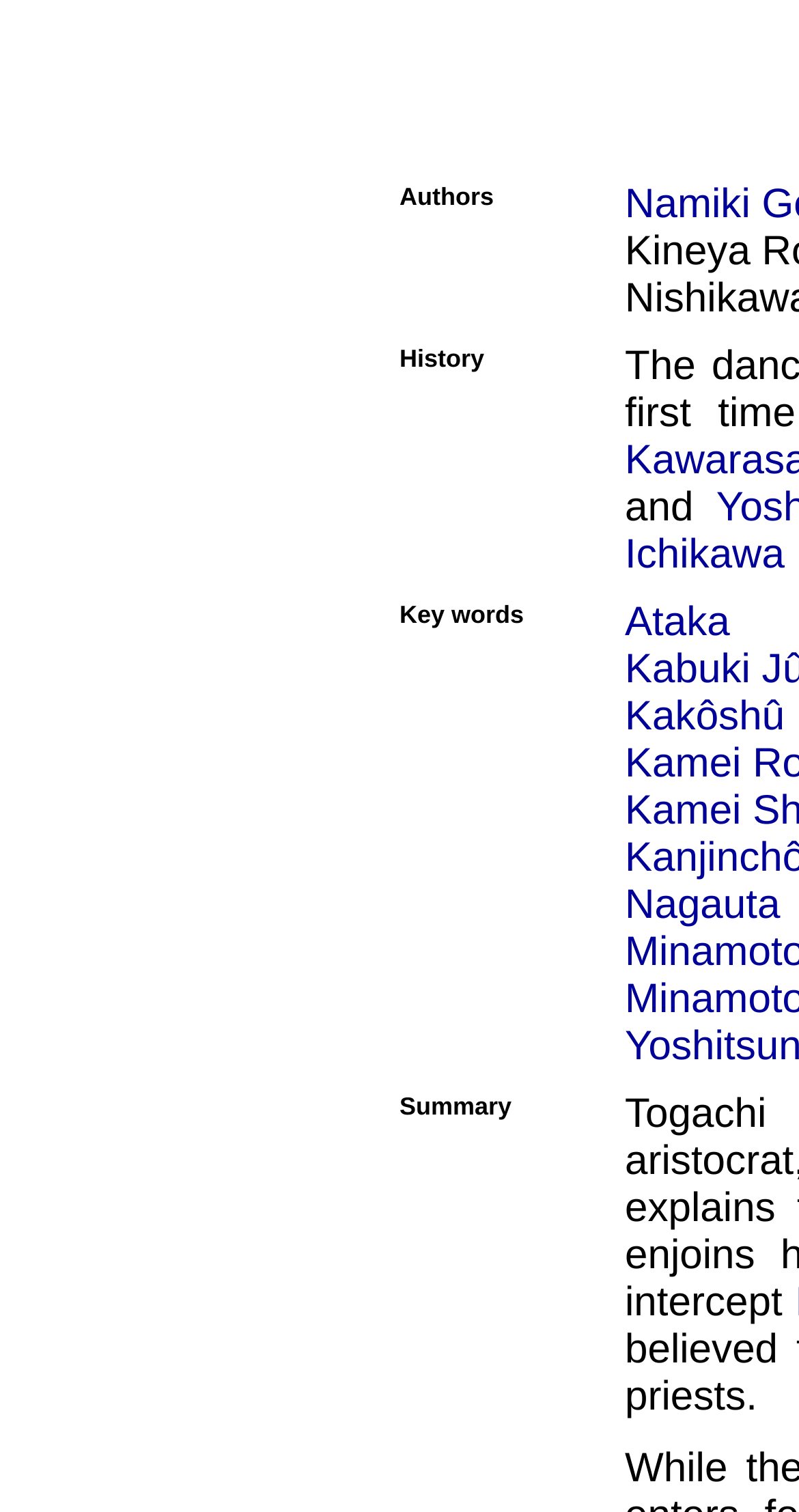What is the topic of the webpage?
Using the picture, provide a one-word or short phrase answer.

KANJINCHÔ